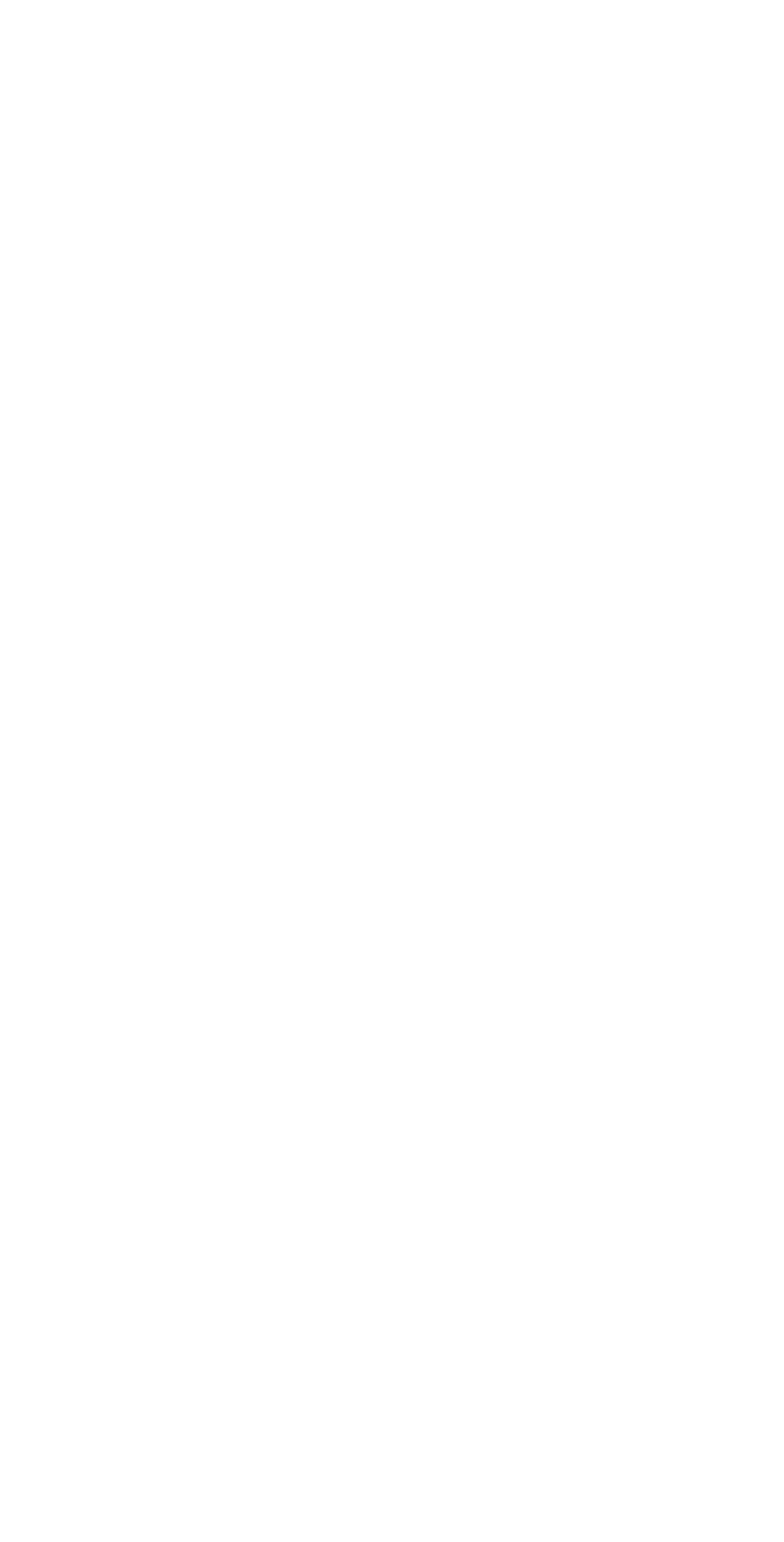How many story categories are available?
Make sure to answer the question with a detailed and comprehensive explanation.

The webpage has 9 links under the 'Browse By Story Category' section, which suggests that there are 9 story categories available.